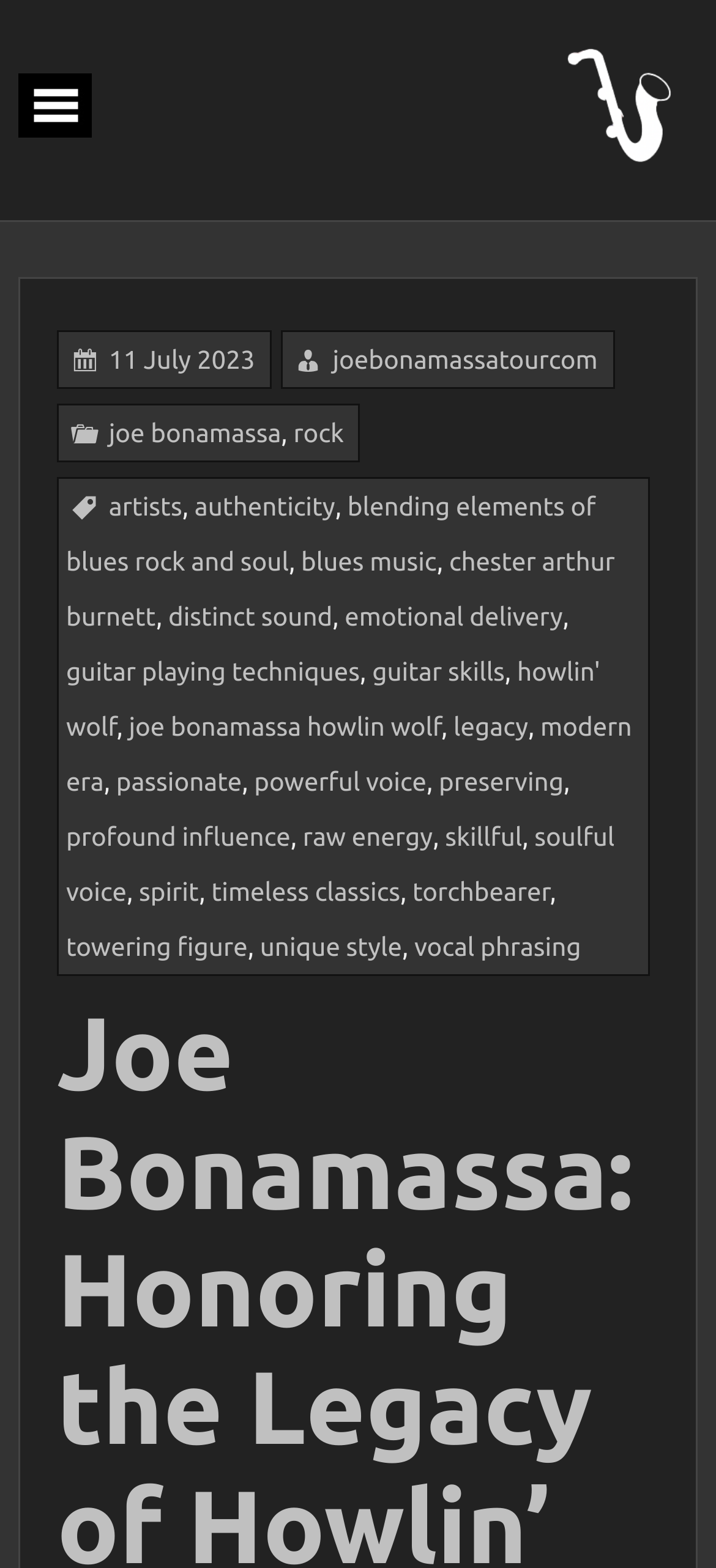Analyze and describe the webpage in a detailed narrative.

This webpage is about Joe Bonamassa, an artist who honors the legacy of Howlin' Wolf through his blues mastery. At the top of the page, there is a link to "joebonamassatour.com" accompanied by an image with the same name. Below this, there is a mobile button with an image of a mobile icon.

The main content of the page is located in the footer section, which takes up most of the page. It contains a collection of links and text, organized in a hierarchical structure. The links are categorized into different topics, including Joe Bonamassa, rock, blues music, and Howlin' Wolf. There are 24 links in total, each with a descriptive text, such as "joe bonamassa", "rock", "blues music", "chester arthur burnett", "distinct sound", and "emotional delivery".

The links are arranged in a vertical column, with the earliest links at the top and the latest at the bottom. The links are densely packed, with minimal spacing between them. Some links have a comma (",") separating them, indicating a break in the categorization.

There are no images or other multimedia elements in the main content area, aside from the mobile button at the top. The overall layout is focused on presenting a large amount of text-based information about Joe Bonamassa and his connection to Howlin' Wolf's blues legacy.